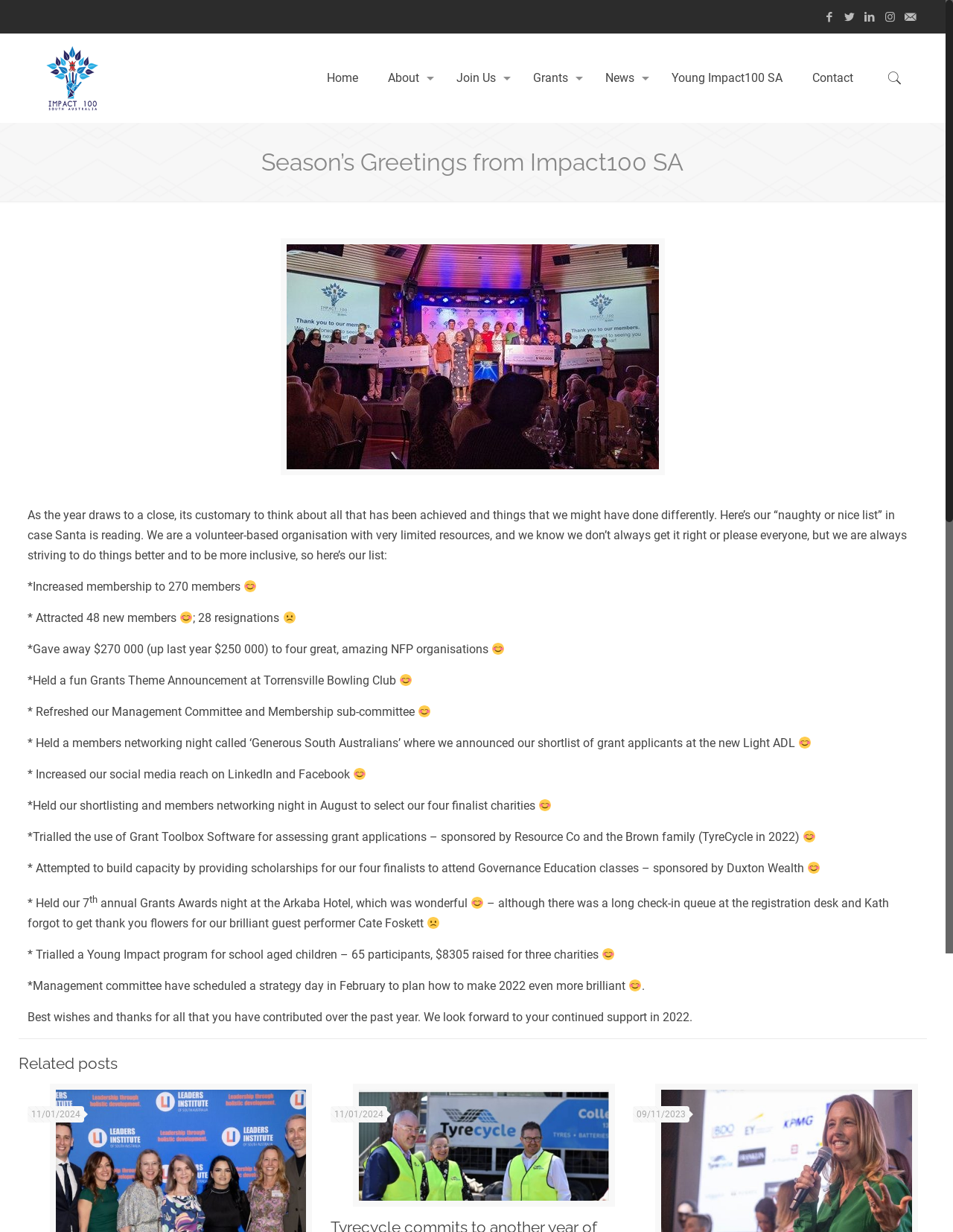Reply to the question with a single word or phrase:
How many members did the organization attract in the year?

48